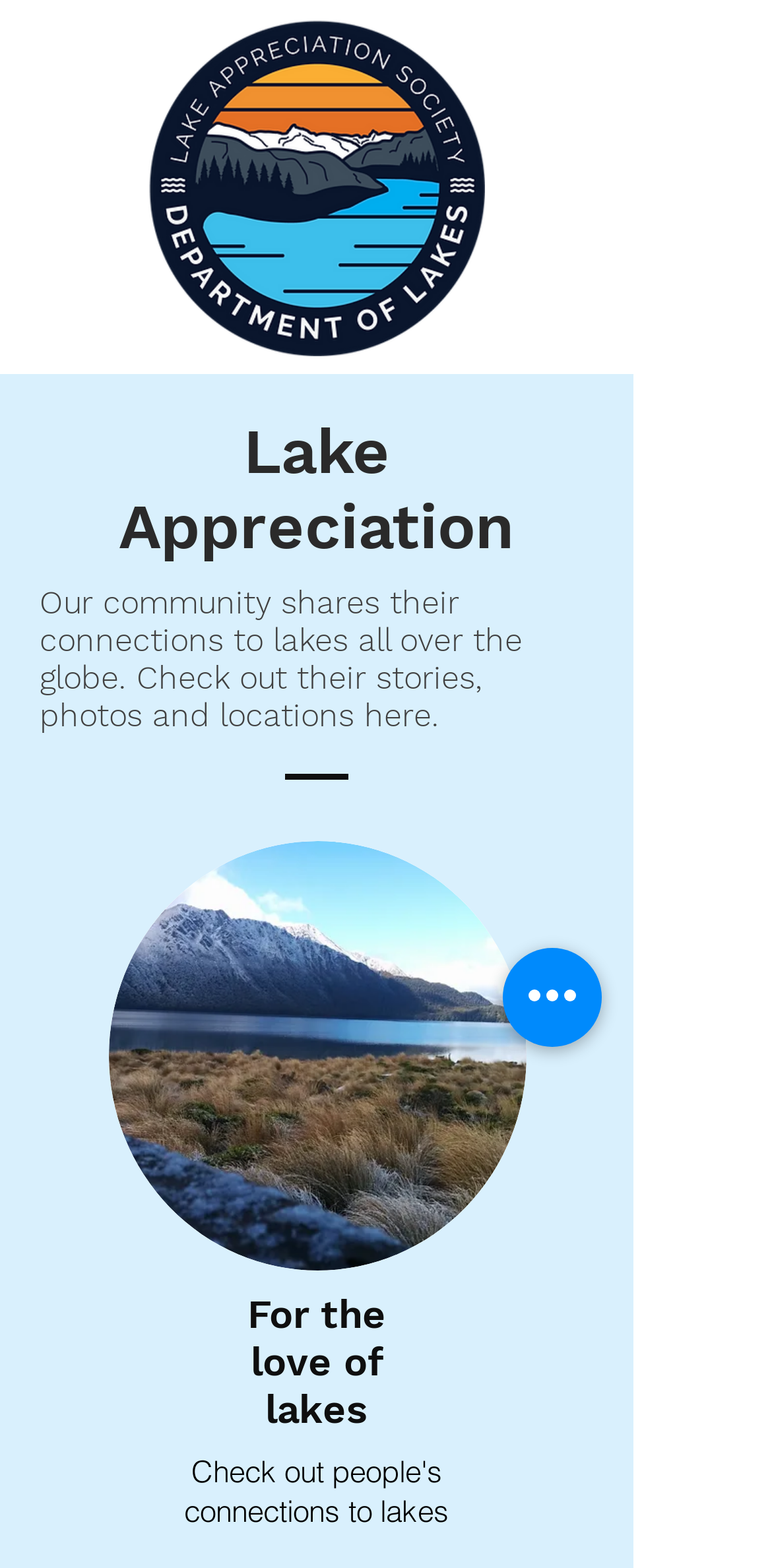What is the purpose of the webpage?
Please provide an in-depth and detailed response to the question.

The purpose of the webpage is to share connections to lakes all over the globe, as stated in the static text 'Our community shares their connections to lakes all over the globe. Check out their stories, photos and locations here.'.